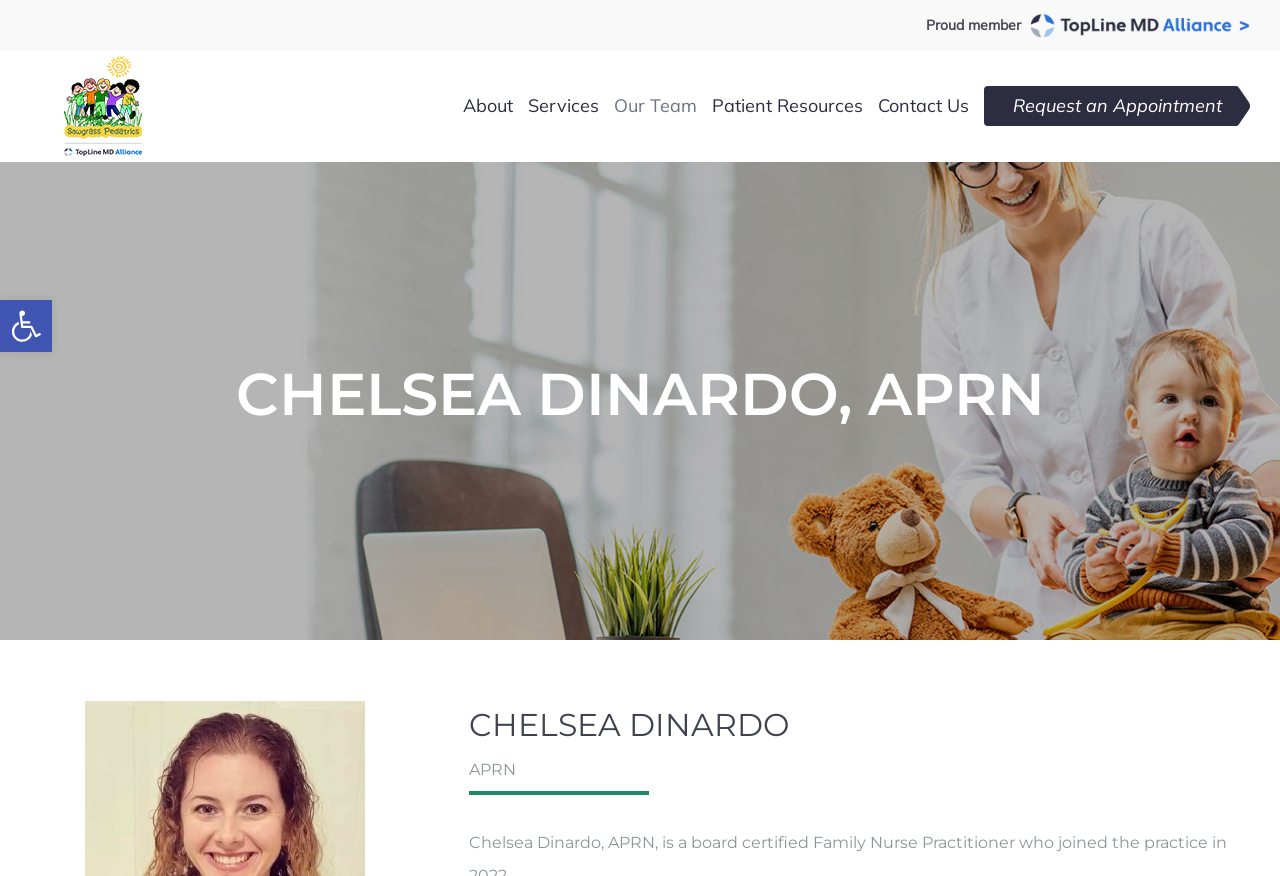Determine the bounding box coordinates of the section I need to click to execute the following instruction: "Click Accessibility Tools". Provide the coordinates as four float numbers between 0 and 1, i.e., [left, top, right, bottom].

[0.0, 0.342, 0.041, 0.402]